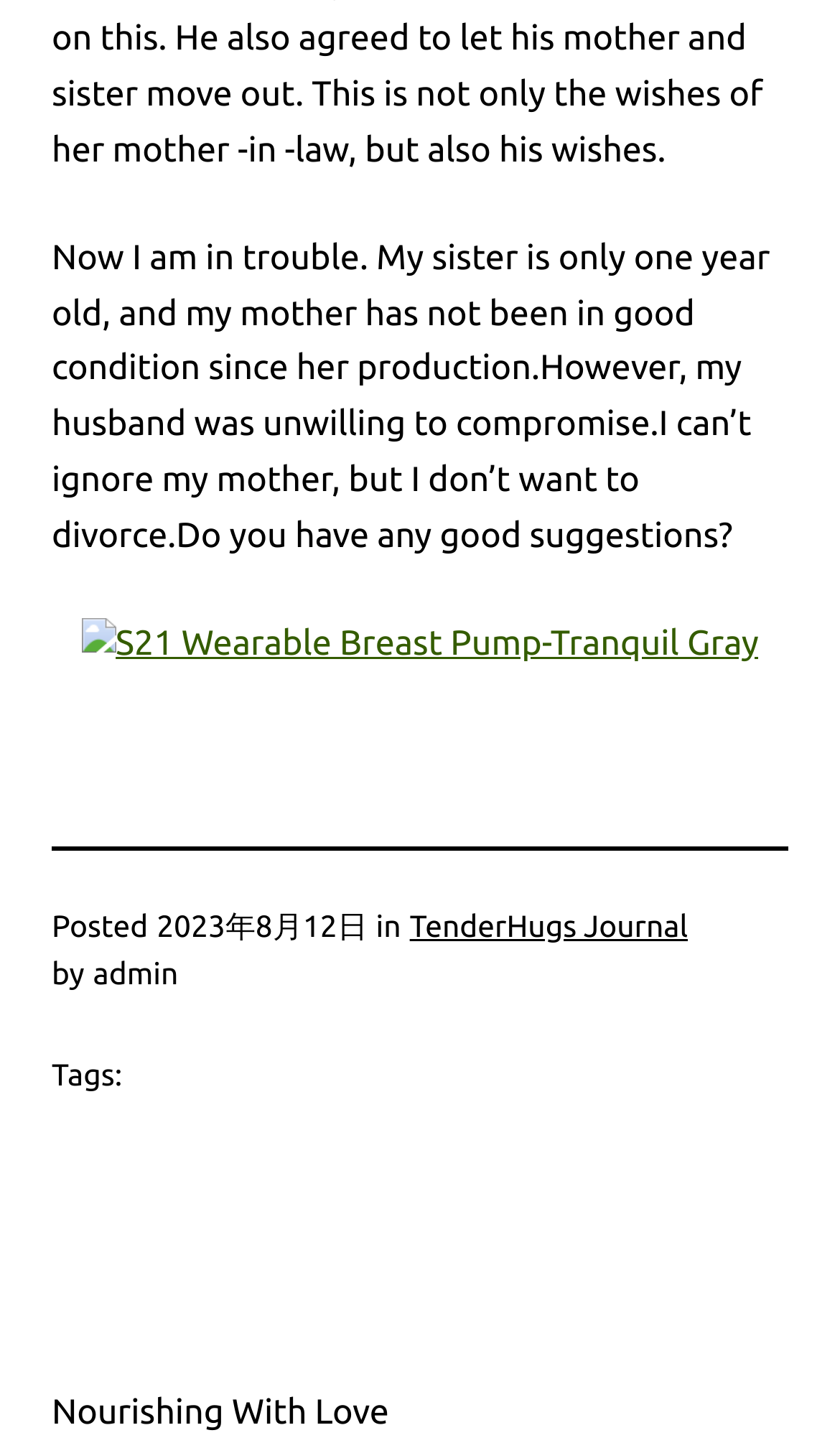Answer the following query with a single word or phrase:
What is the age of the writer's sister?

one year old